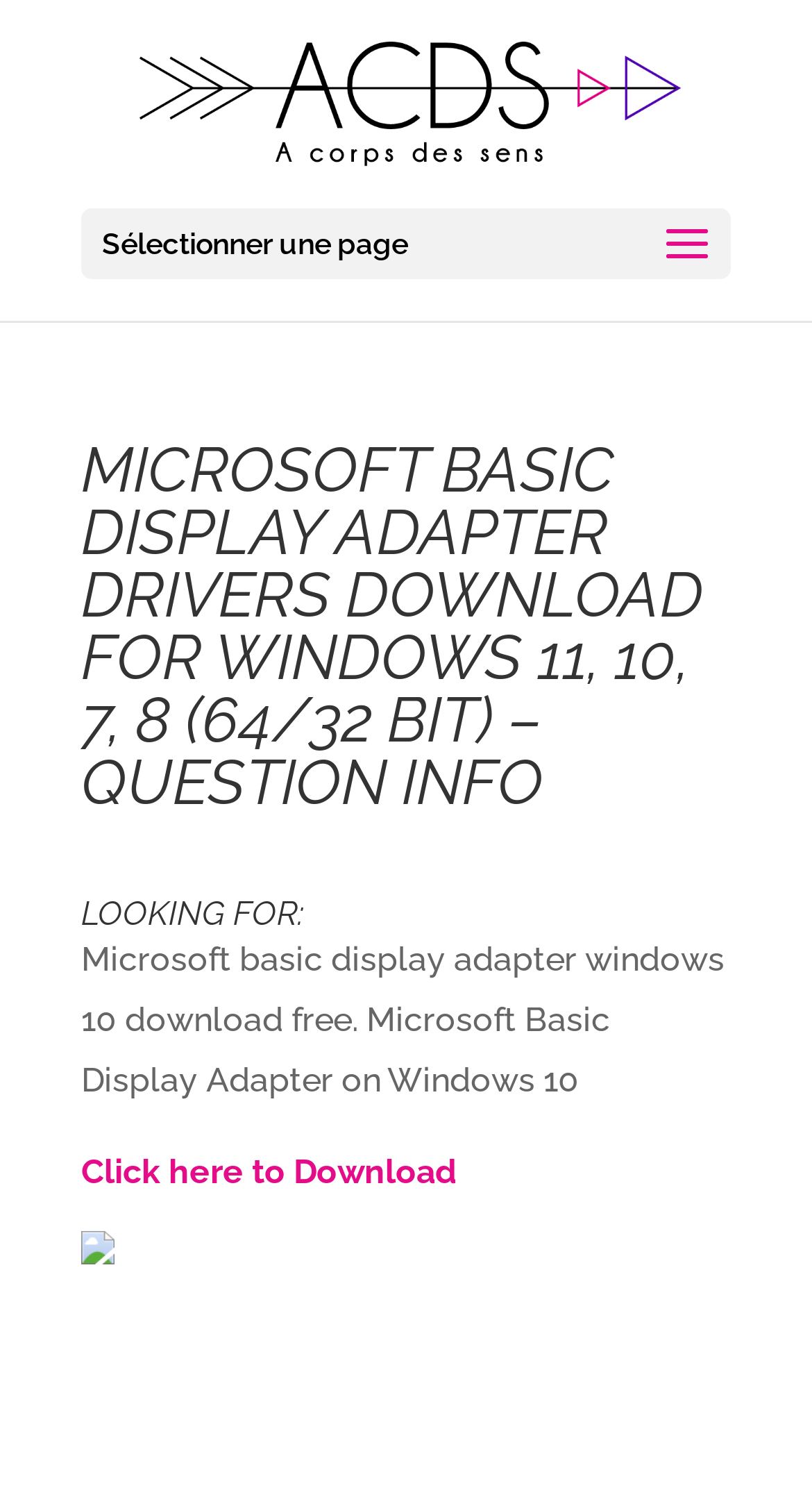What is the text of the webpage's headline?

MICROSOFT BASIC DISPLAY ADAPTER DRIVERS DOWNLOAD FOR WINDOWS 11, 10, 7, 8 (64/32 BIT) – QUESTION INFO